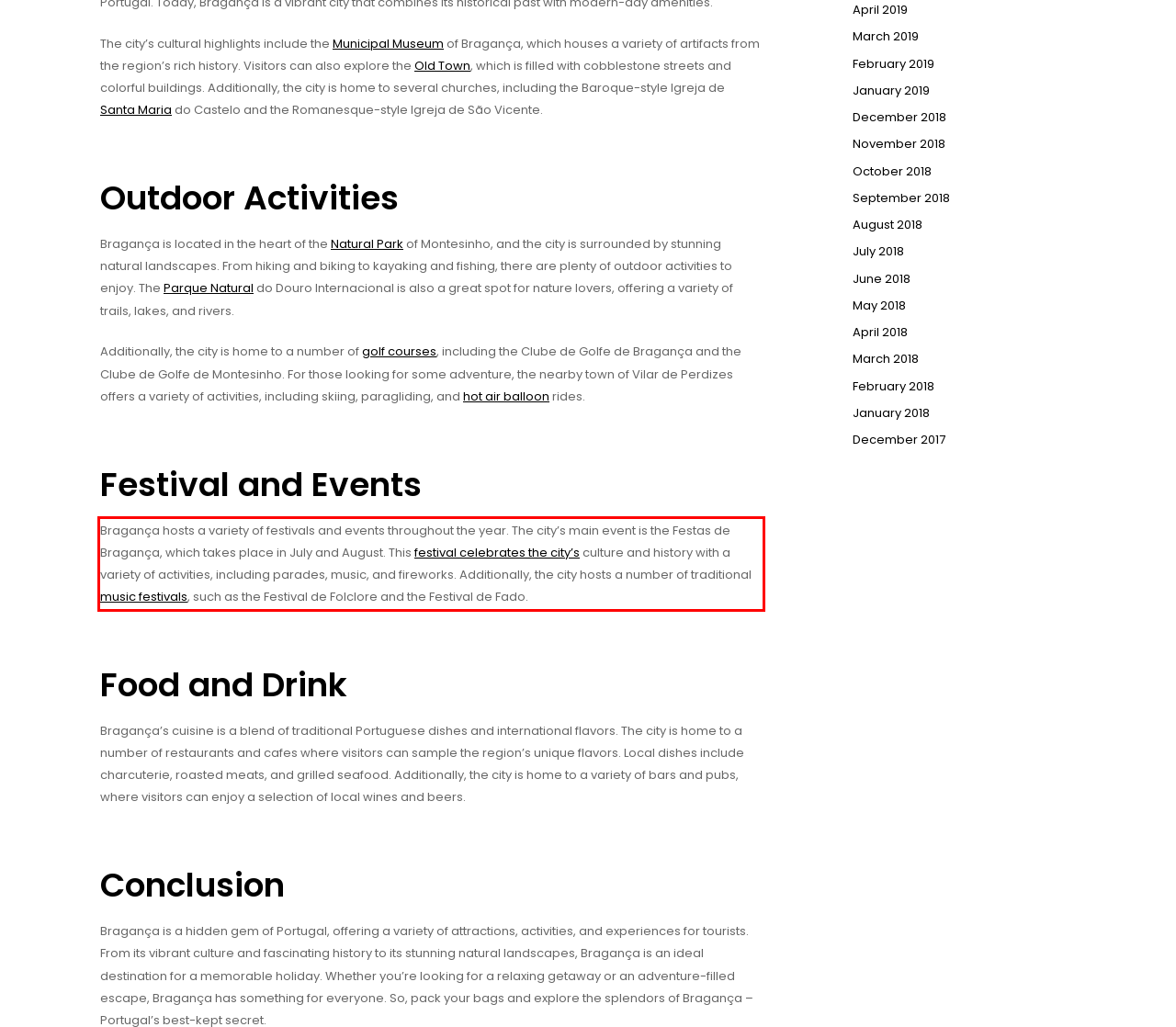Given the screenshot of a webpage, identify the red rectangle bounding box and recognize the text content inside it, generating the extracted text.

Bragança hosts a variety of festivals and events throughout the year. The city’s main event is the Festas de Bragança, which takes place in July and August. This festival celebrates the city’s culture and history with a variety of activities, including parades, music, and fireworks. Additionally, the city hosts a number of traditional music festivals, such as the Festival de Folclore and the Festival de Fado.